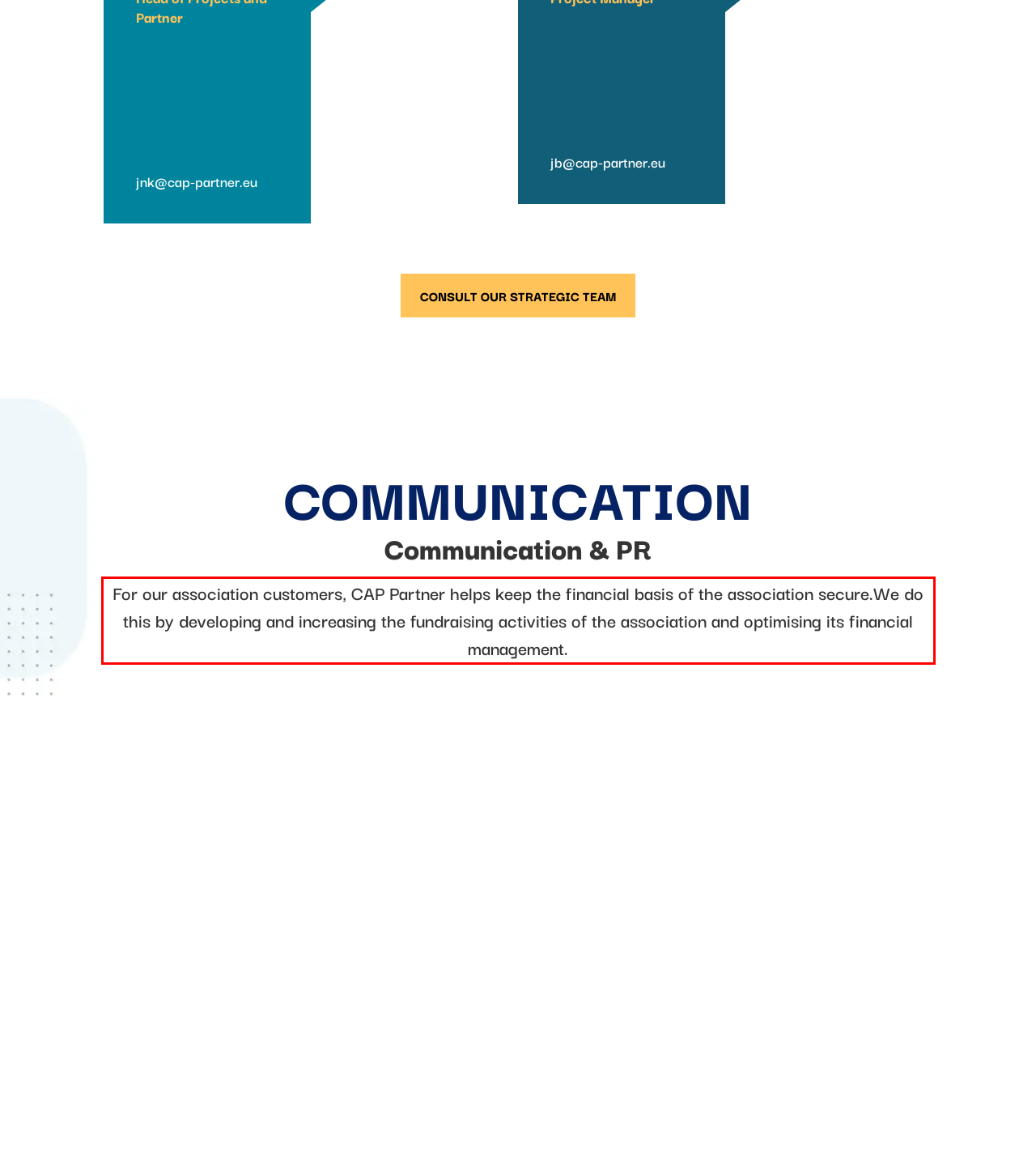Identify and transcribe the text content enclosed by the red bounding box in the given screenshot.

For our association customers, CAP Partner helps keep the financial basis of the association secure.We do this by developing and increasing the fundraising activities of the association and optimising its financial management.